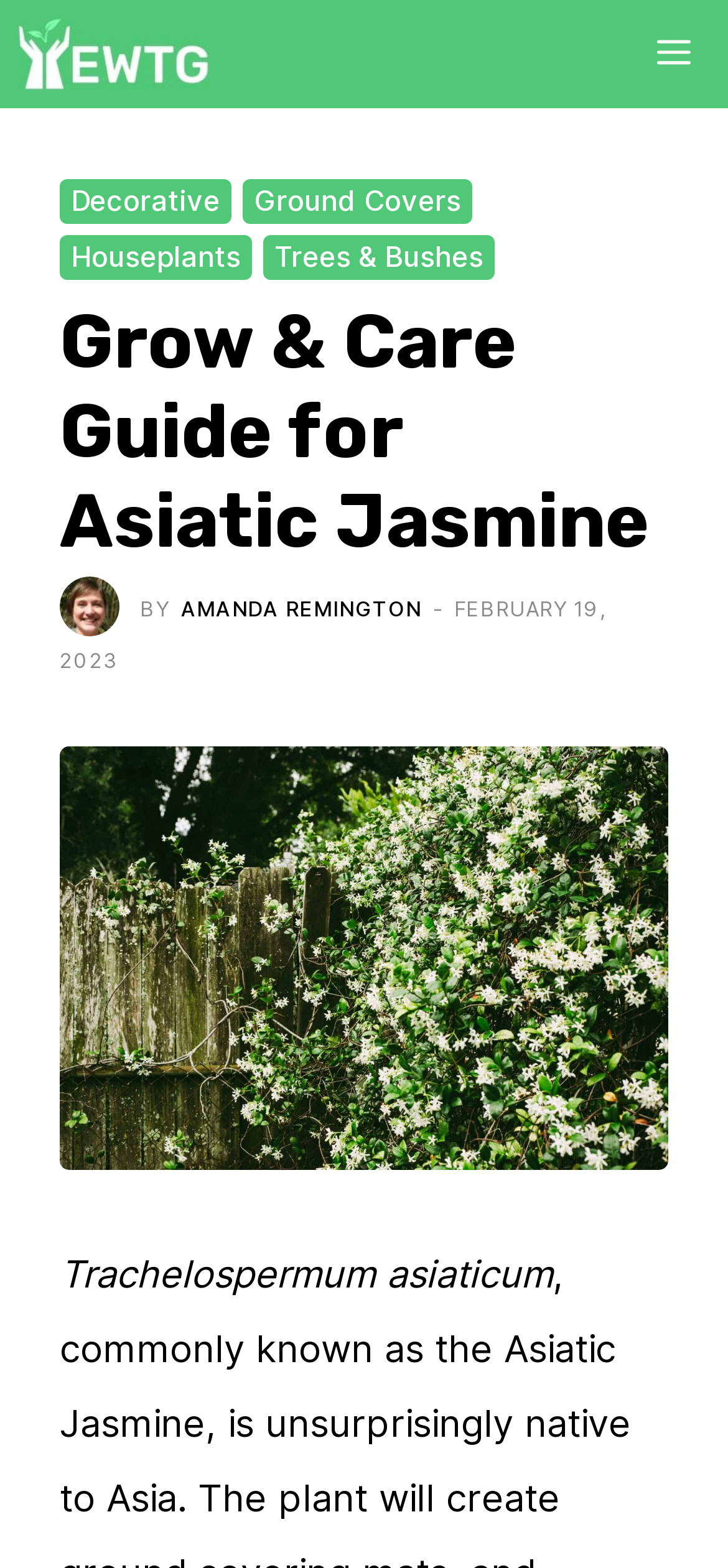For the given element description title="Easy Way To Garden", determine the bounding box coordinates of the UI element. The coordinates should follow the format (top-left x, top-left y, bottom-right x, bottom-right y) and be within the range of 0 to 1.

[0.026, 0.0, 0.288, 0.069]